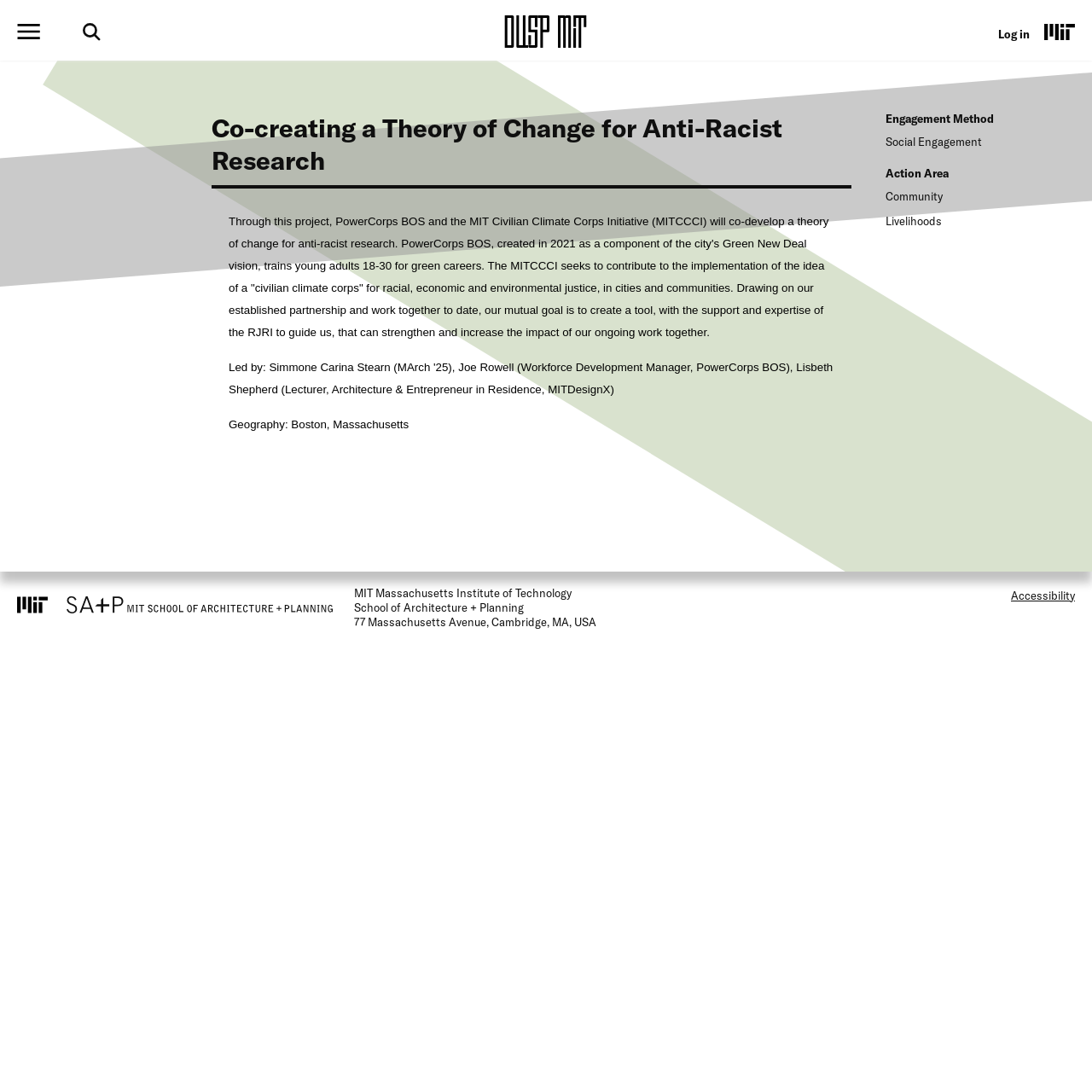Please look at the image and answer the question with a detailed explanation: What is the name of the research initiative?

I found the answer by looking at the text in the article section, which mentions 'the MIT Civilian Climate Corps Initiative (MITCCCI)' as a partner in the project.